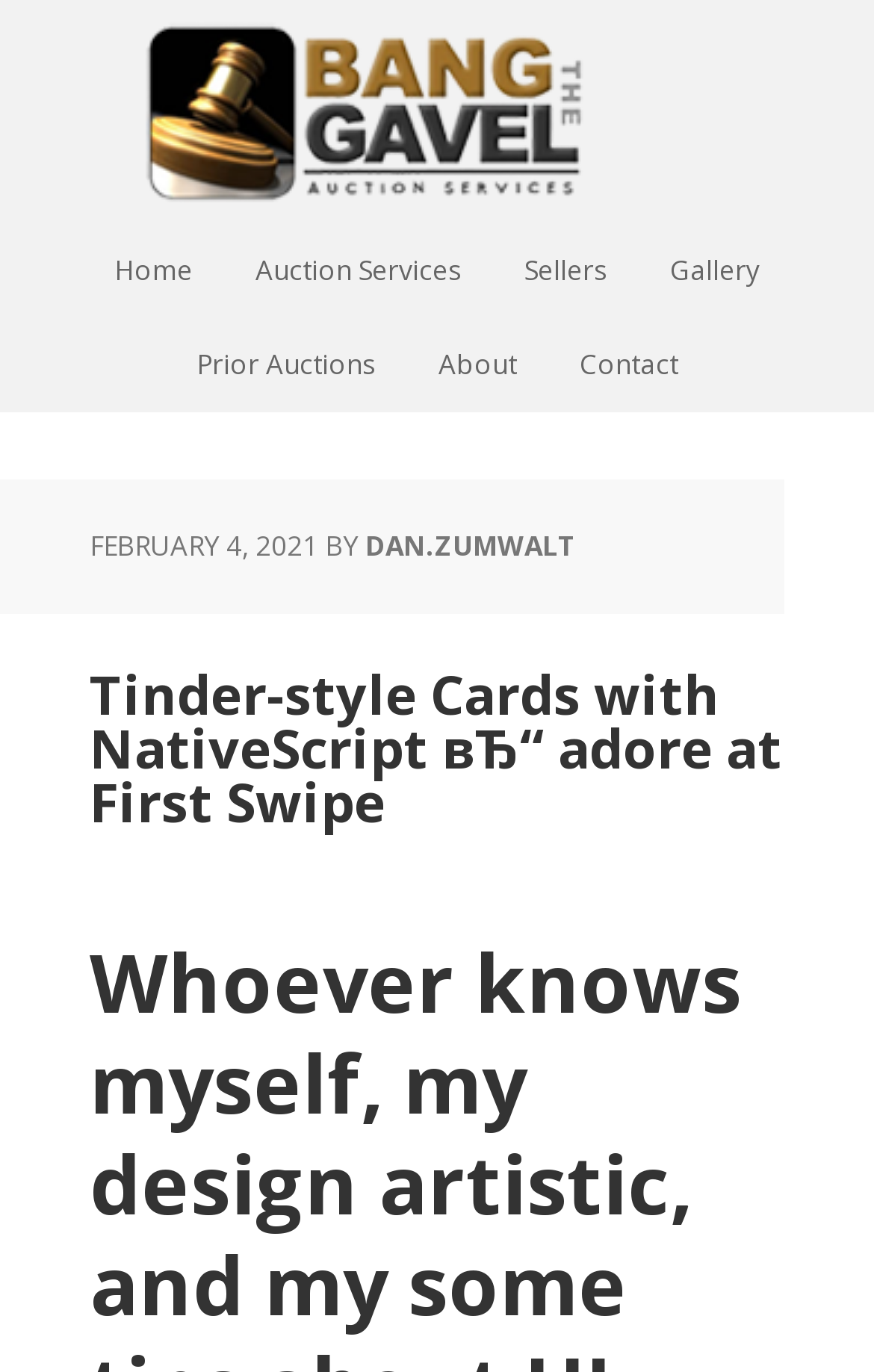With reference to the screenshot, provide a detailed response to the question below:
What type of content is presented on the webpage?

I found the heading element in the main content section, which contains the text 'Tinder-style Cards with NativeScript – adore at First Swipe'. This suggests that the webpage presents Tinder-style cards as its main content.